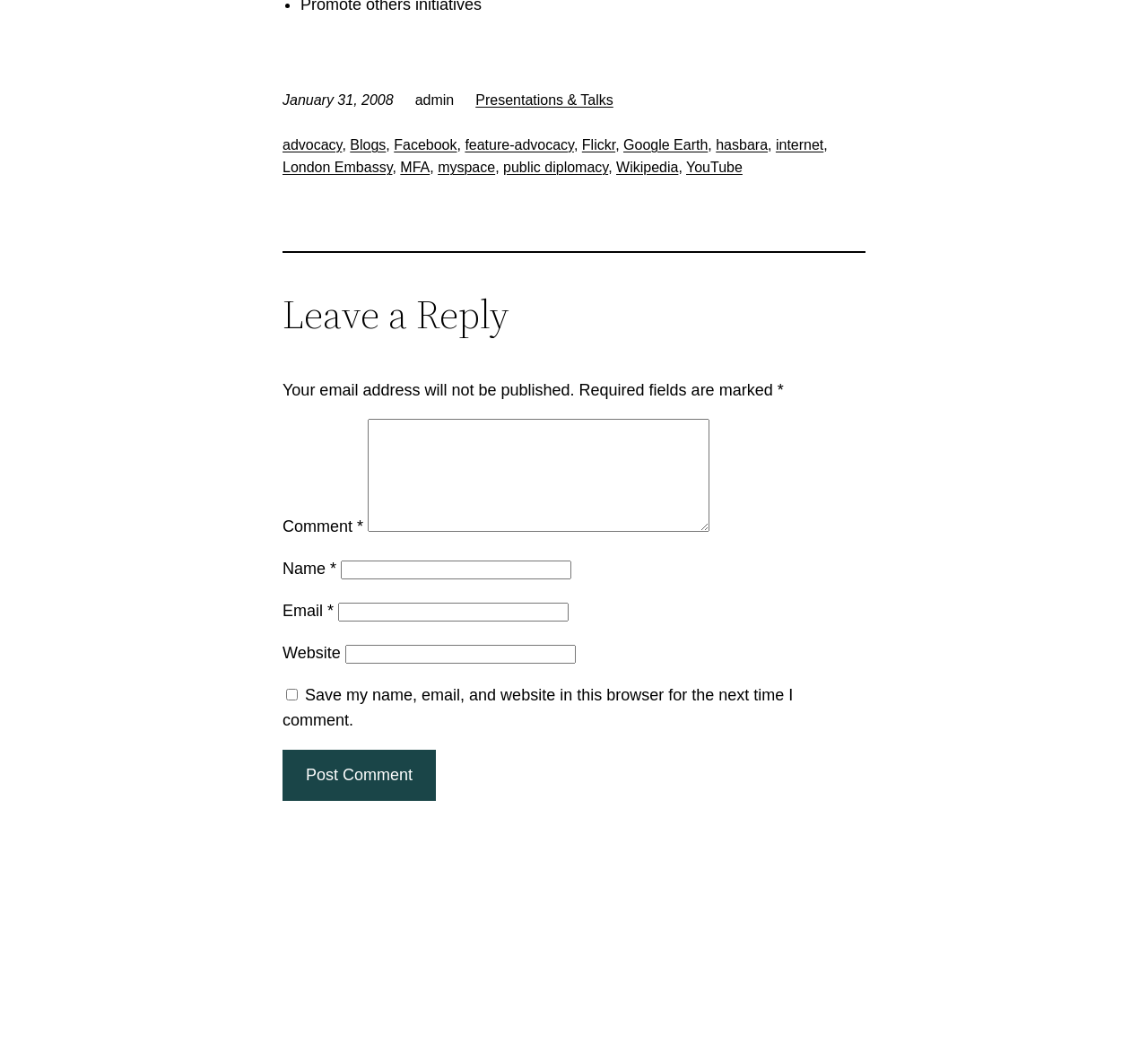Please specify the bounding box coordinates of the area that should be clicked to accomplish the following instruction: "Fill in your name". The coordinates should consist of four float numbers between 0 and 1, i.e., [left, top, right, bottom].

[0.297, 0.533, 0.498, 0.551]